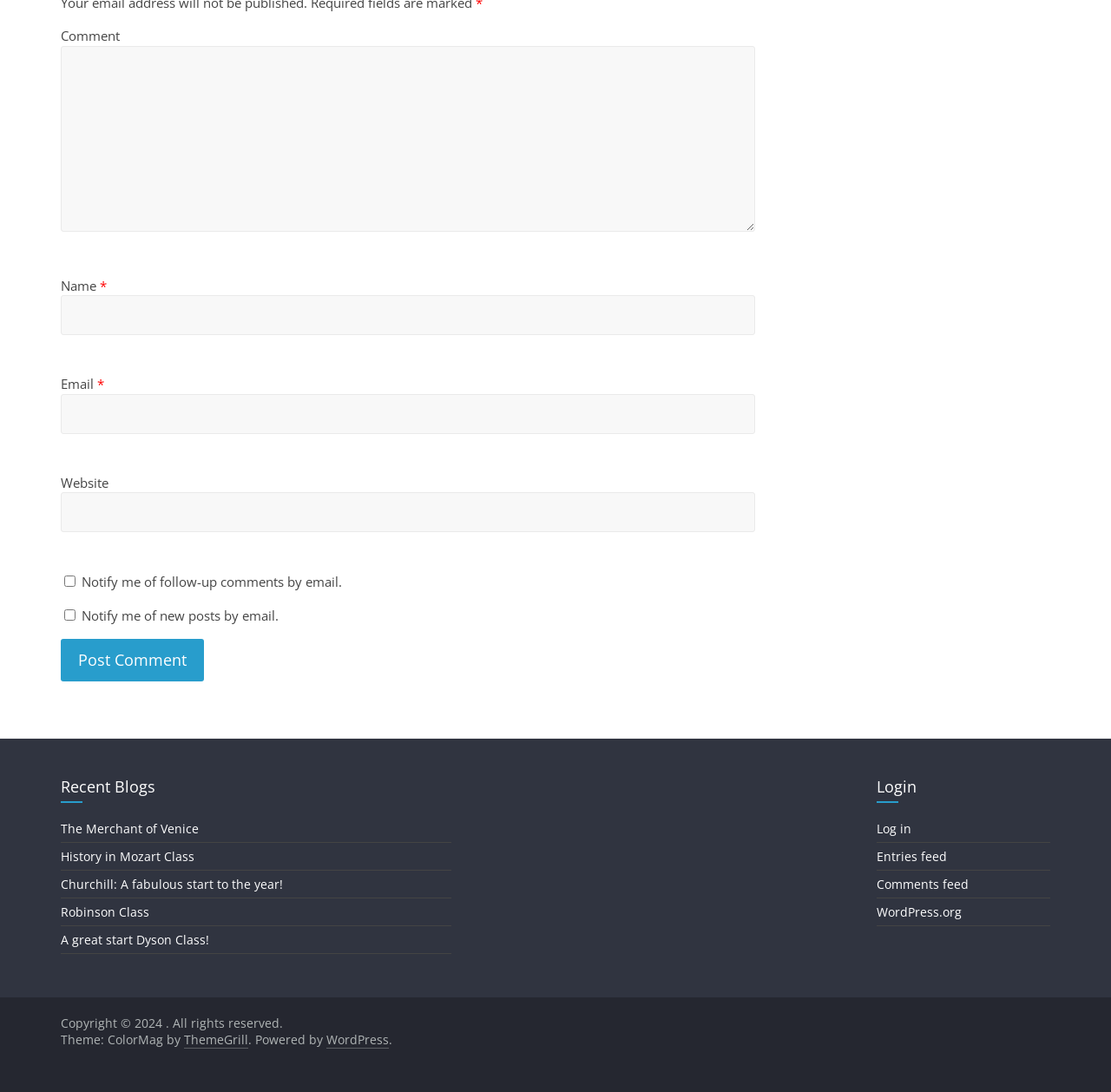Answer with a single word or phrase: 
What is the copyright year mentioned at the bottom of the page?

2024